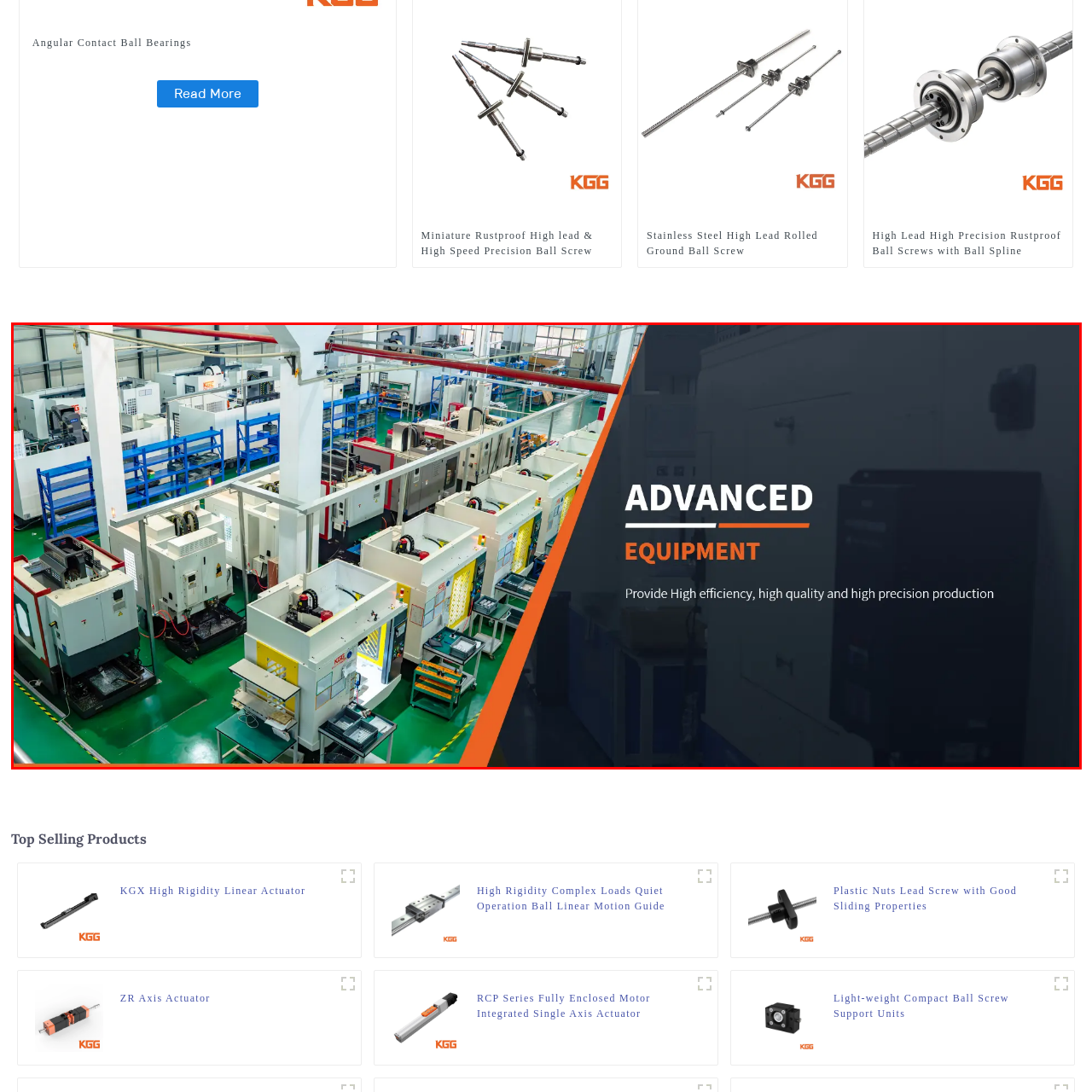What is the color of the floor?
Pay attention to the segment of the image within the red bounding box and offer a detailed answer to the question.

The caption explicitly states that 'the sparkling green floor adds to the clean and professional atmosphere of the workspace', which indicates that the floor is green in color.